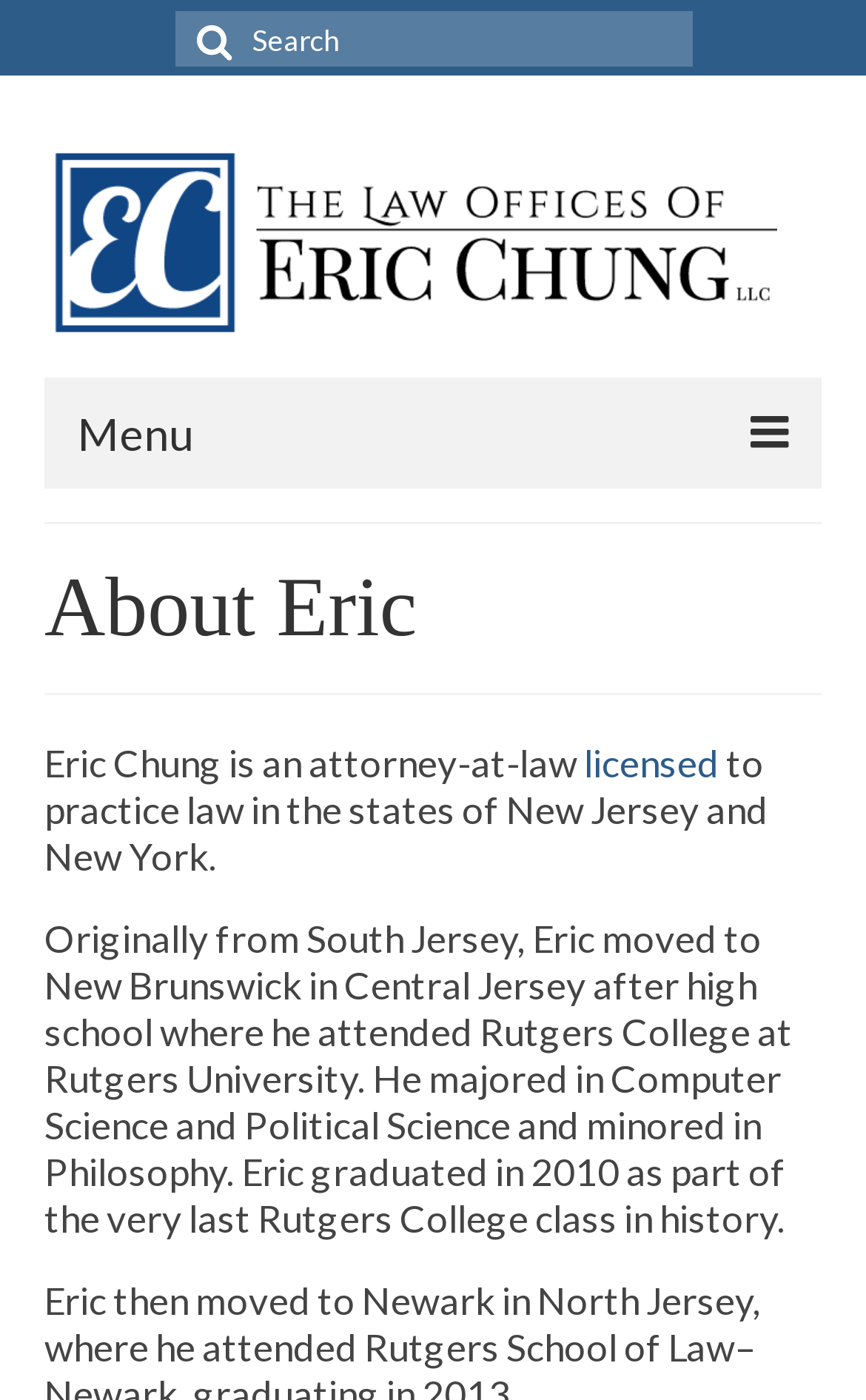Specify the bounding box coordinates of the area that needs to be clicked to achieve the following instruction: "Learn about landlord/tenant law".

[0.115, 0.69, 0.923, 0.755]